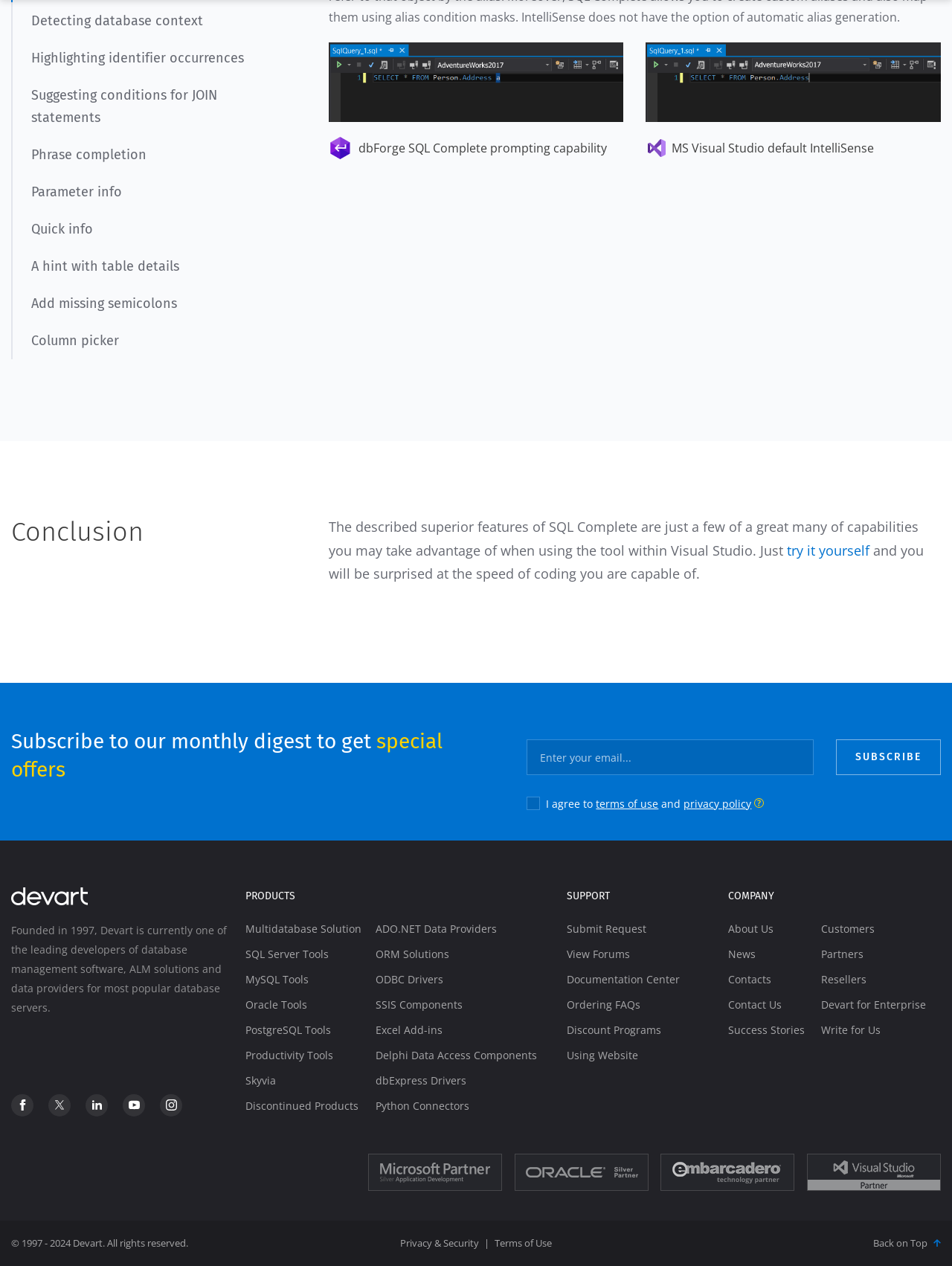Indicate the bounding box coordinates of the clickable region to achieve the following instruction: "Read the 'Conclusion'."

[0.012, 0.407, 0.322, 0.452]